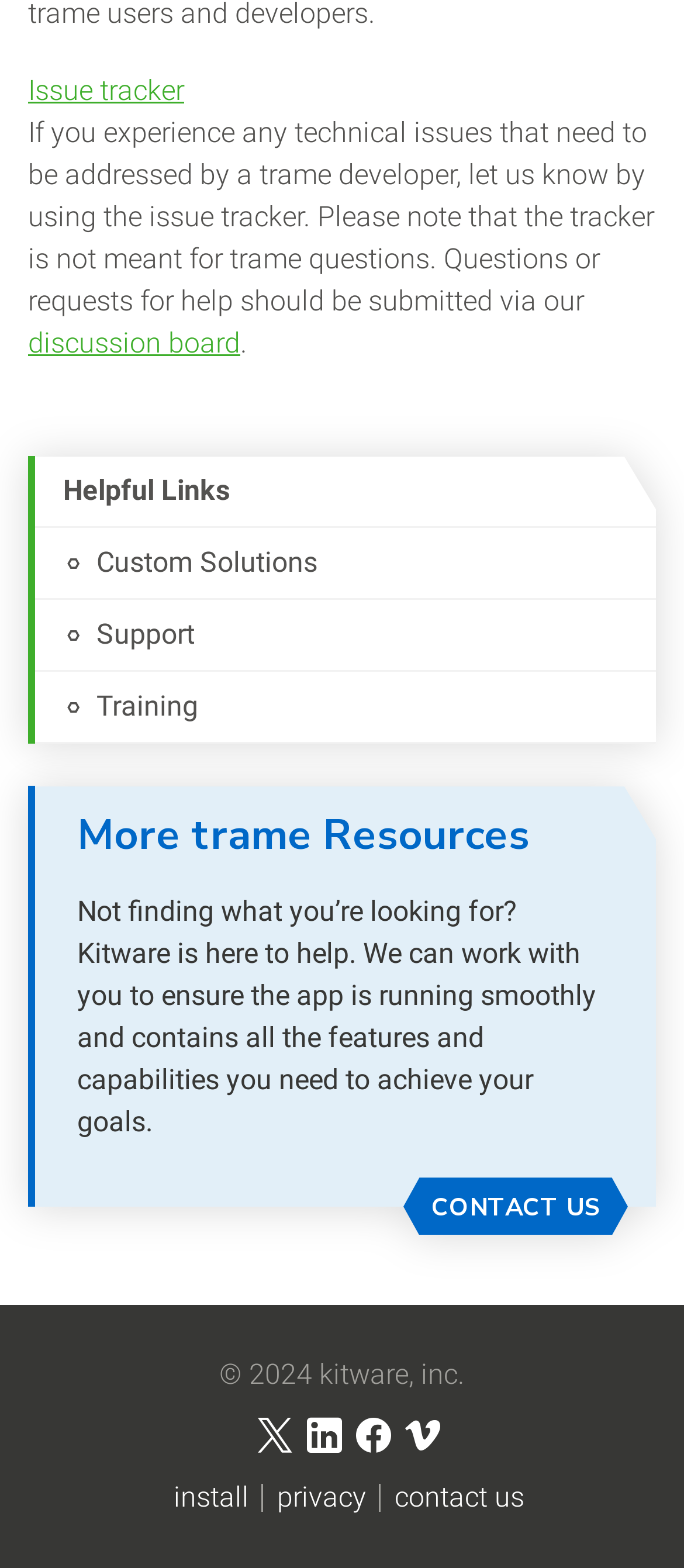Find the bounding box coordinates of the element I should click to carry out the following instruction: "Get support".

[0.051, 0.383, 0.959, 0.429]